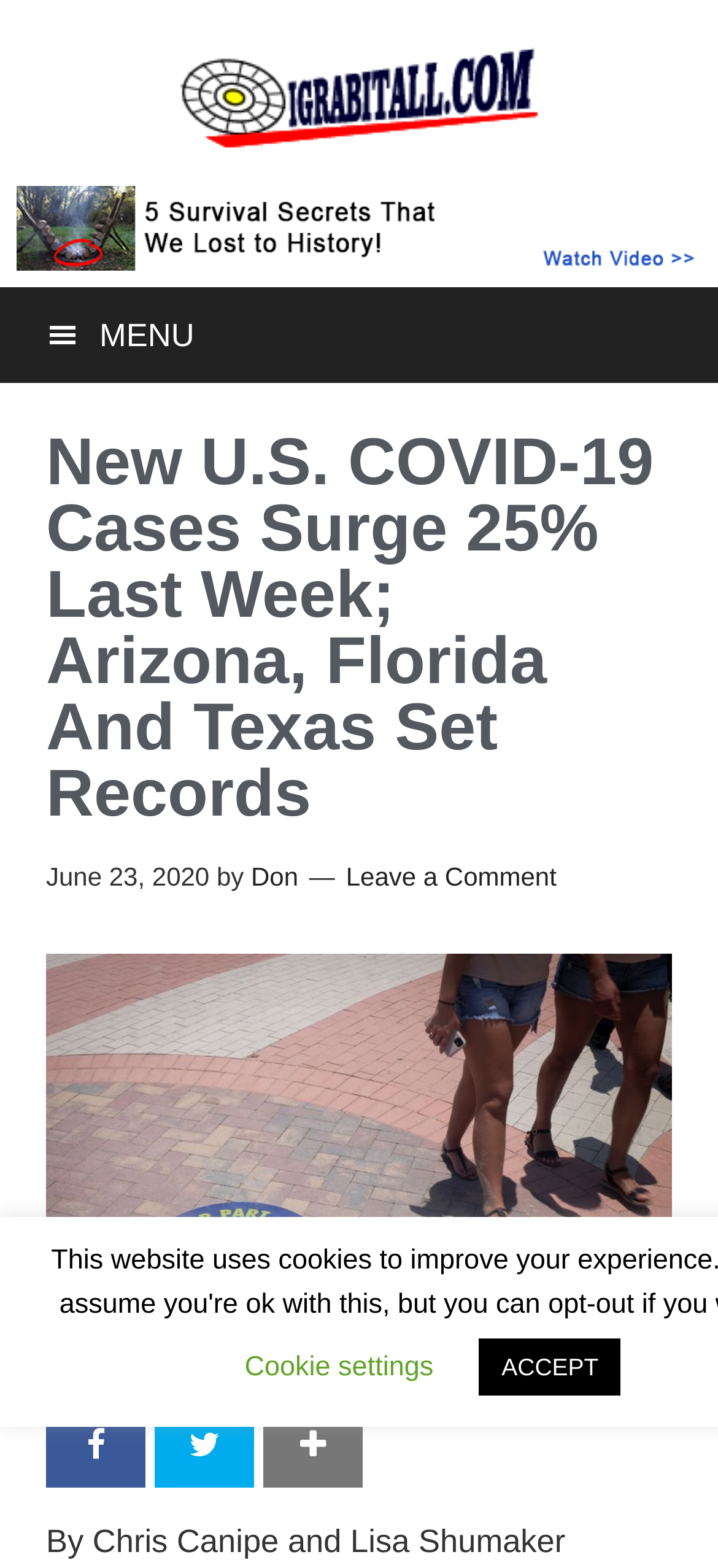Use the information in the screenshot to answer the question comprehensively: What is the date of the news article?

I found the date of the news article by looking at the time element, which is located below the main heading. The time element contains a static text with the date 'June 23, 2020'.